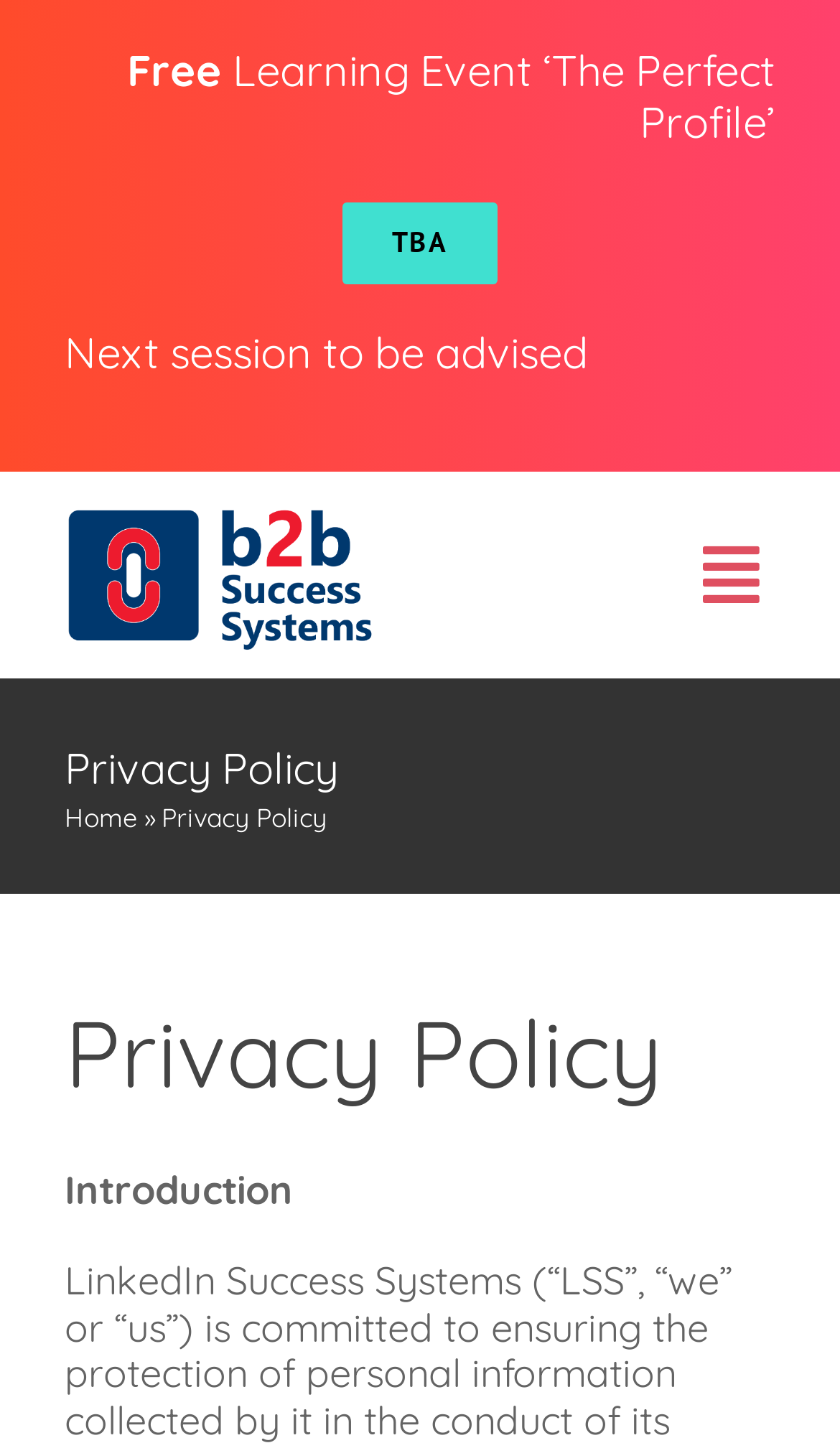Specify the bounding box coordinates of the area to click in order to follow the given instruction: "Open the 'Specialist Training' submenu."

[0.84, 0.64, 1.0, 0.722]